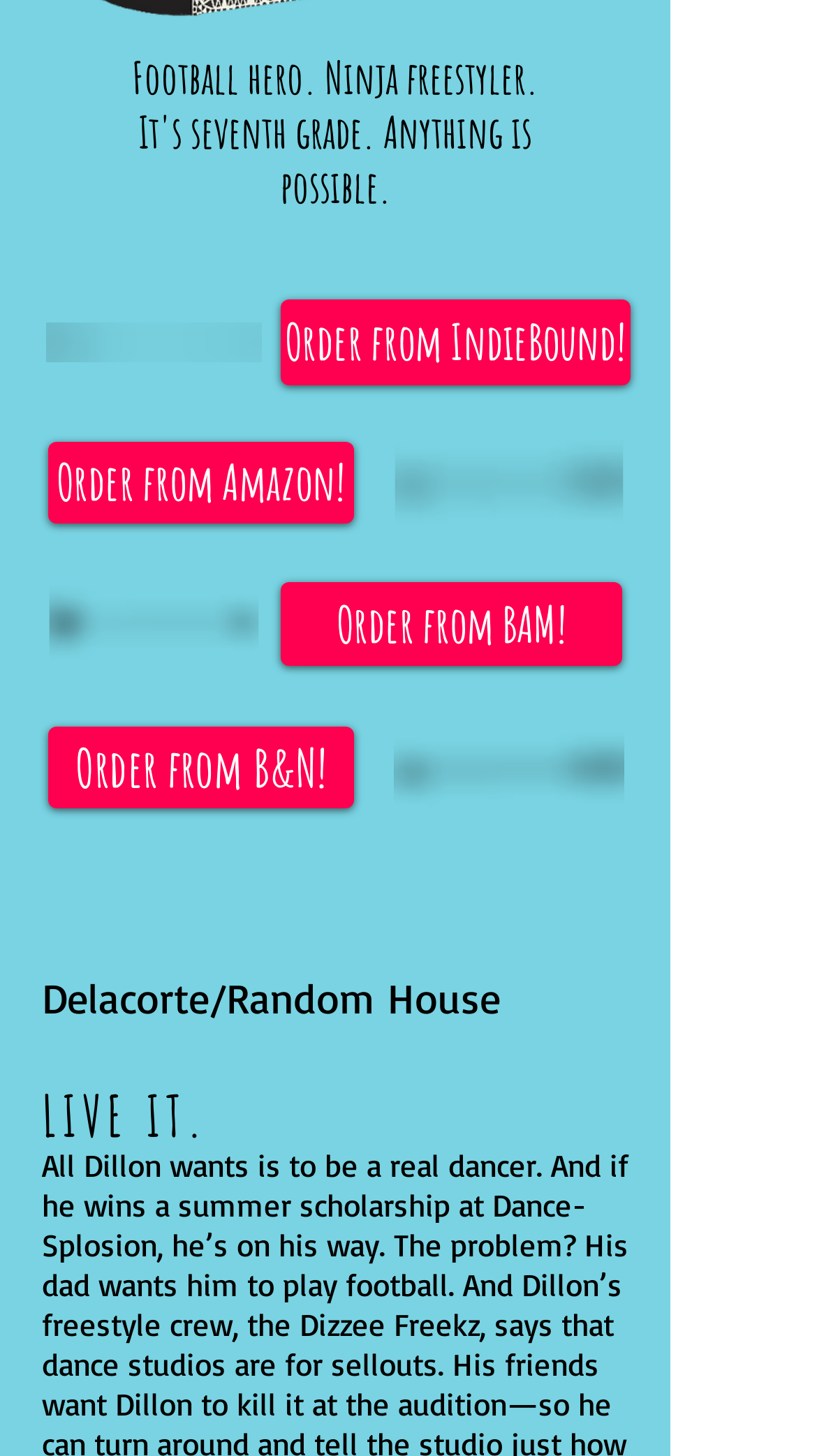Please answer the following question as detailed as possible based on the image: 
What is the phrase that follows 'Football hero. Ninja freestyler.'?

I found the answer by looking at the static text element with the text 'nything is possible.' which is located next to the text 'Football hero. Ninja freestyler.' at the top of the page.